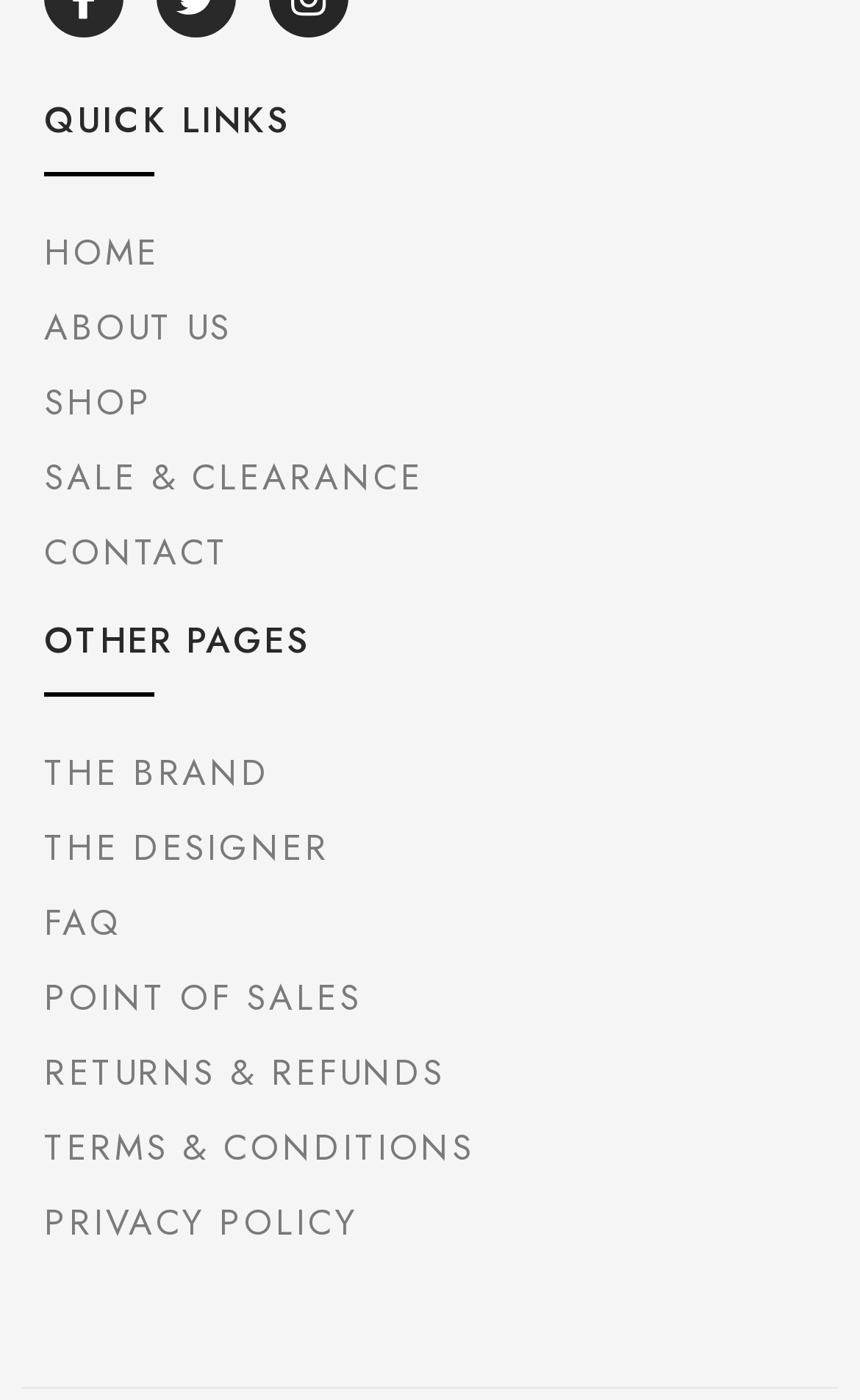Find the bounding box coordinates of the element to click in order to complete this instruction: "browse shop". The bounding box coordinates must be four float numbers between 0 and 1, denoted as [left, top, right, bottom].

[0.051, 0.27, 0.949, 0.308]